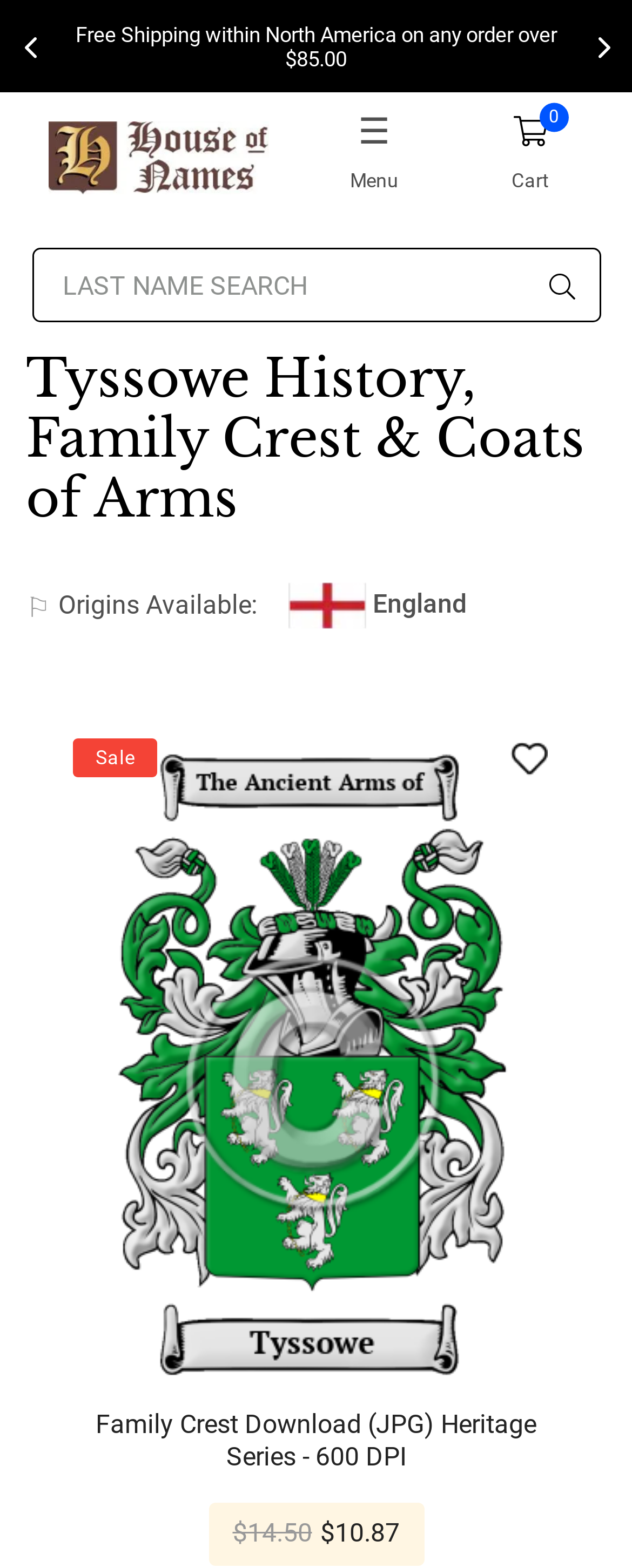Please determine the bounding box coordinates of the element to click on in order to accomplish the following task: "Search for a last name". Ensure the coordinates are four float numbers ranging from 0 to 1, i.e., [left, top, right, bottom].

[0.05, 0.158, 0.95, 0.206]